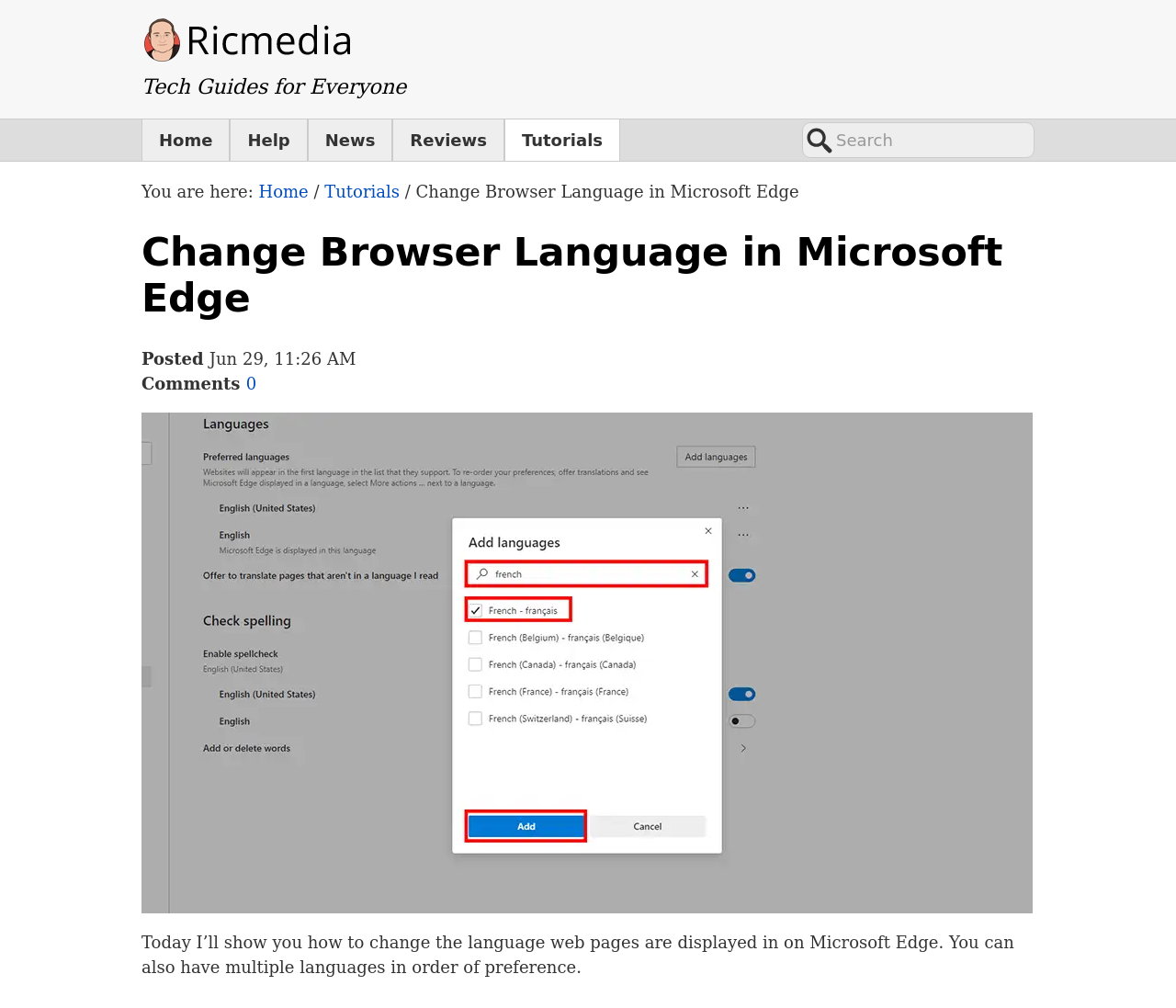Provide a short answer using a single word or phrase for the following question: 
When was the article posted?

Jun 29, 11:26 AM